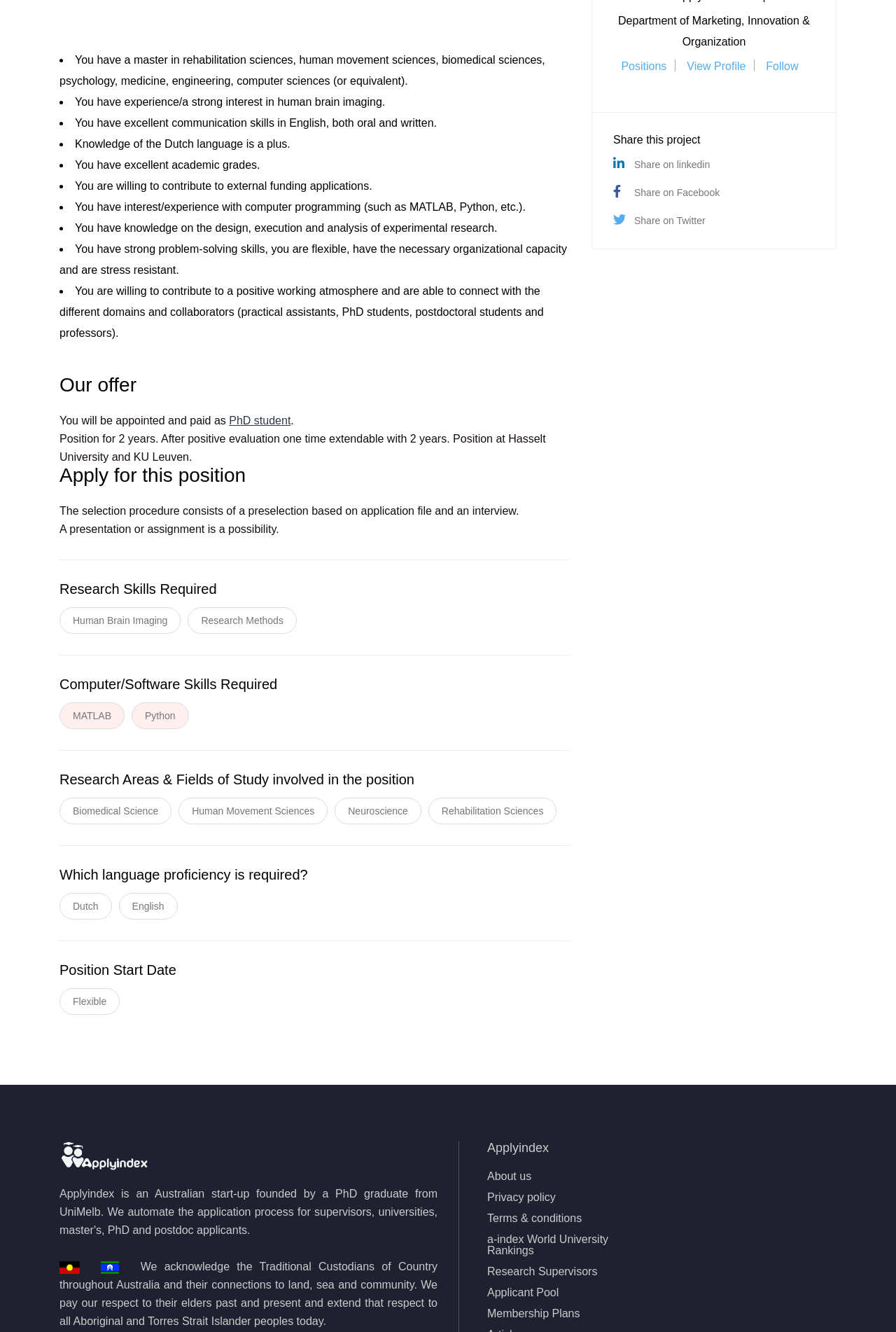Specify the bounding box coordinates of the area to click in order to follow the given instruction: "Read about our offer."

[0.066, 0.282, 0.637, 0.296]